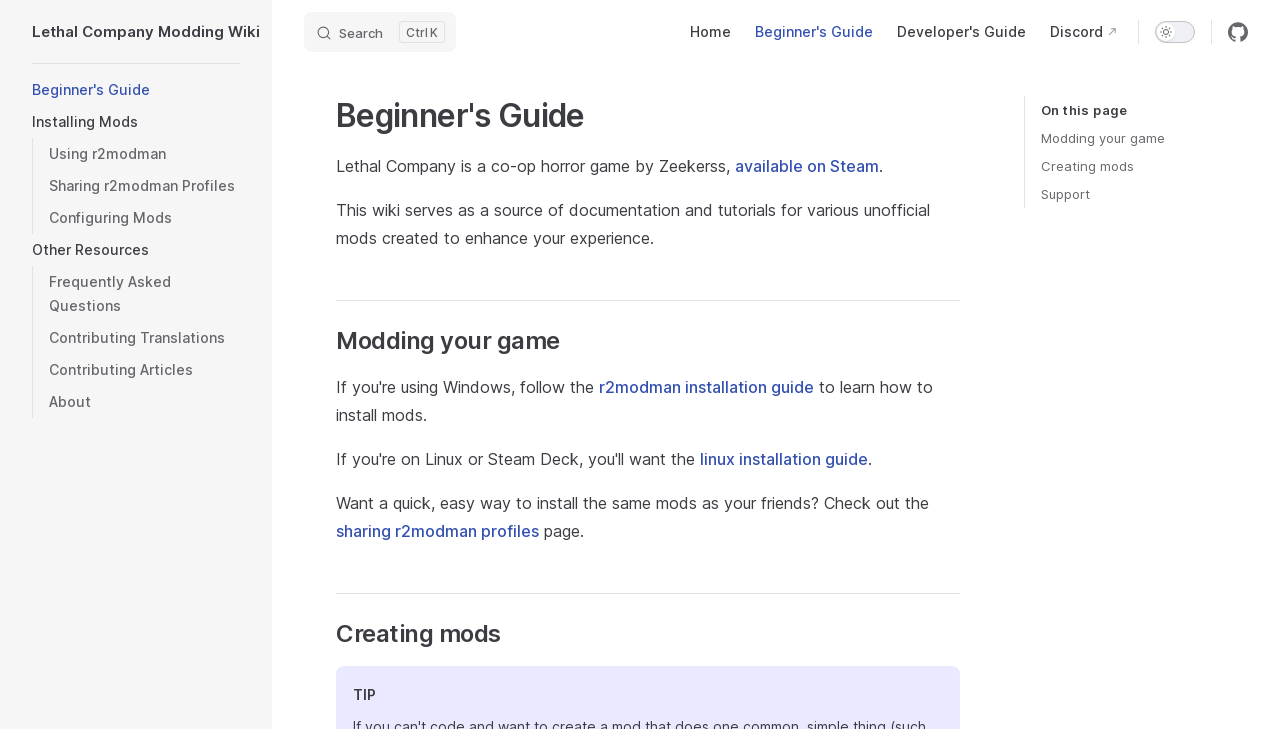Please find the bounding box coordinates of the clickable region needed to complete the following instruction: "Go to Installing Mods". The bounding box coordinates must consist of four float numbers between 0 and 1, i.e., [left, top, right, bottom].

[0.025, 0.145, 0.188, 0.189]